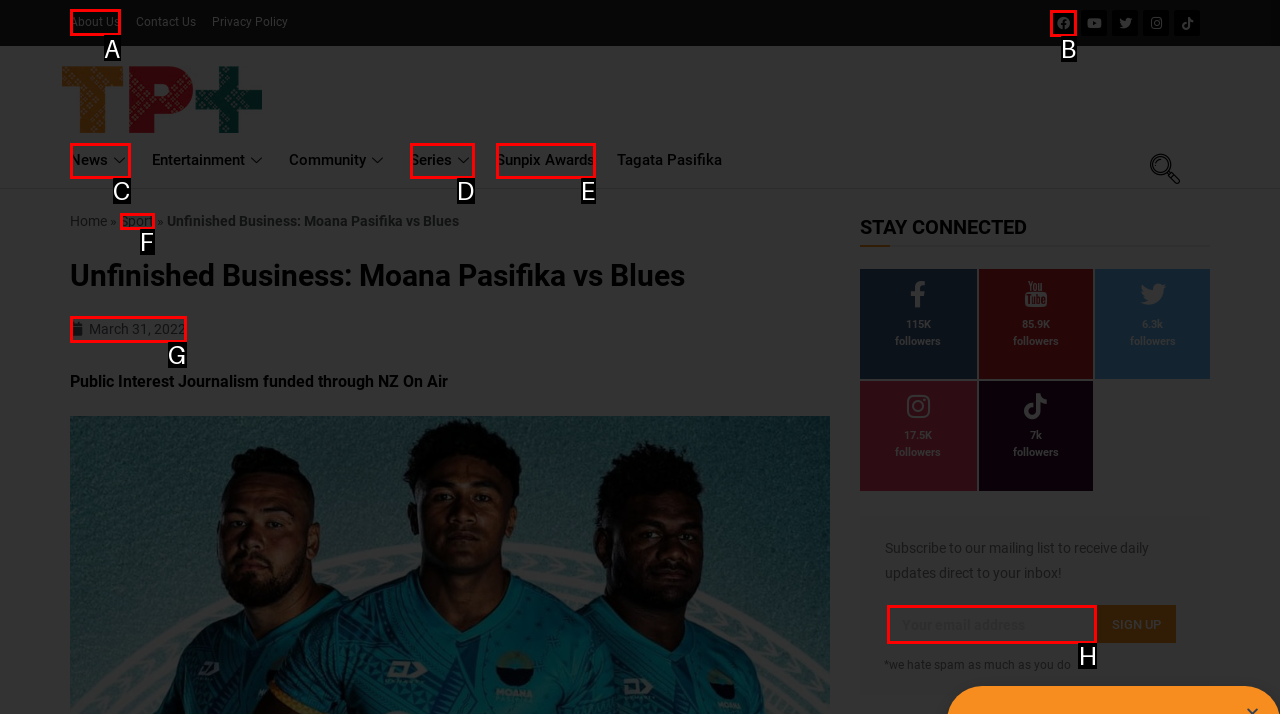Which option should be clicked to execute the following task: Click on the 'About Us' link? Respond with the letter of the selected option.

A